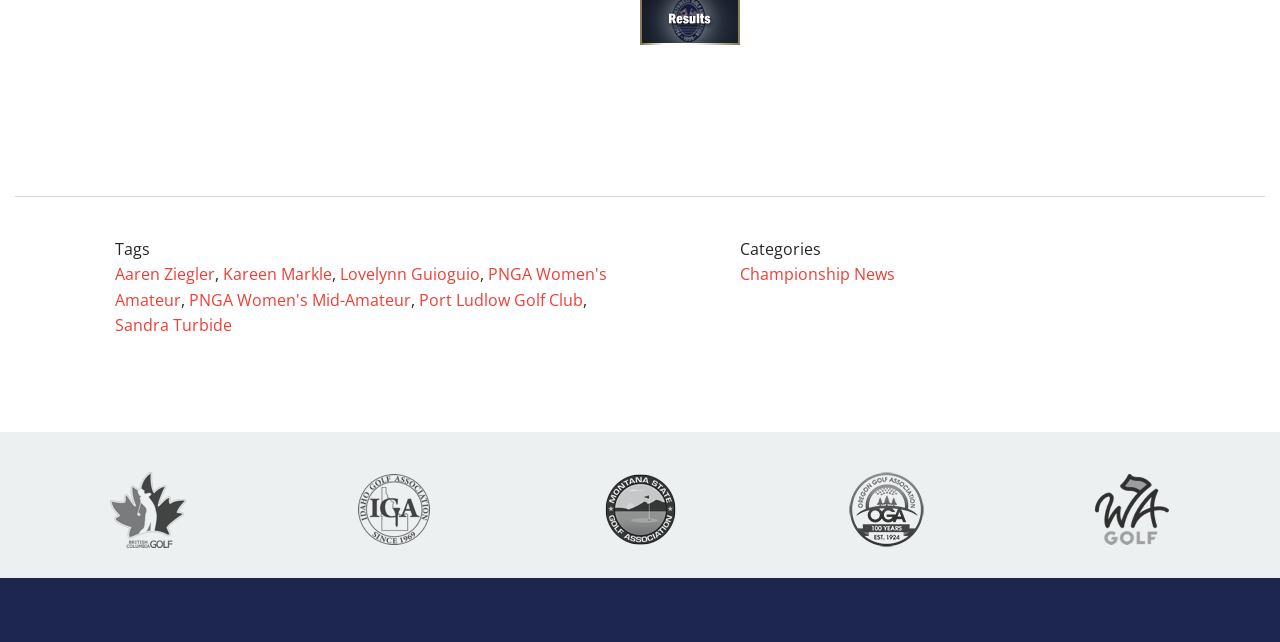Provide a brief response to the question below using one word or phrase:
What is the category of 'PNGA Women's Amateur'?

Championship News